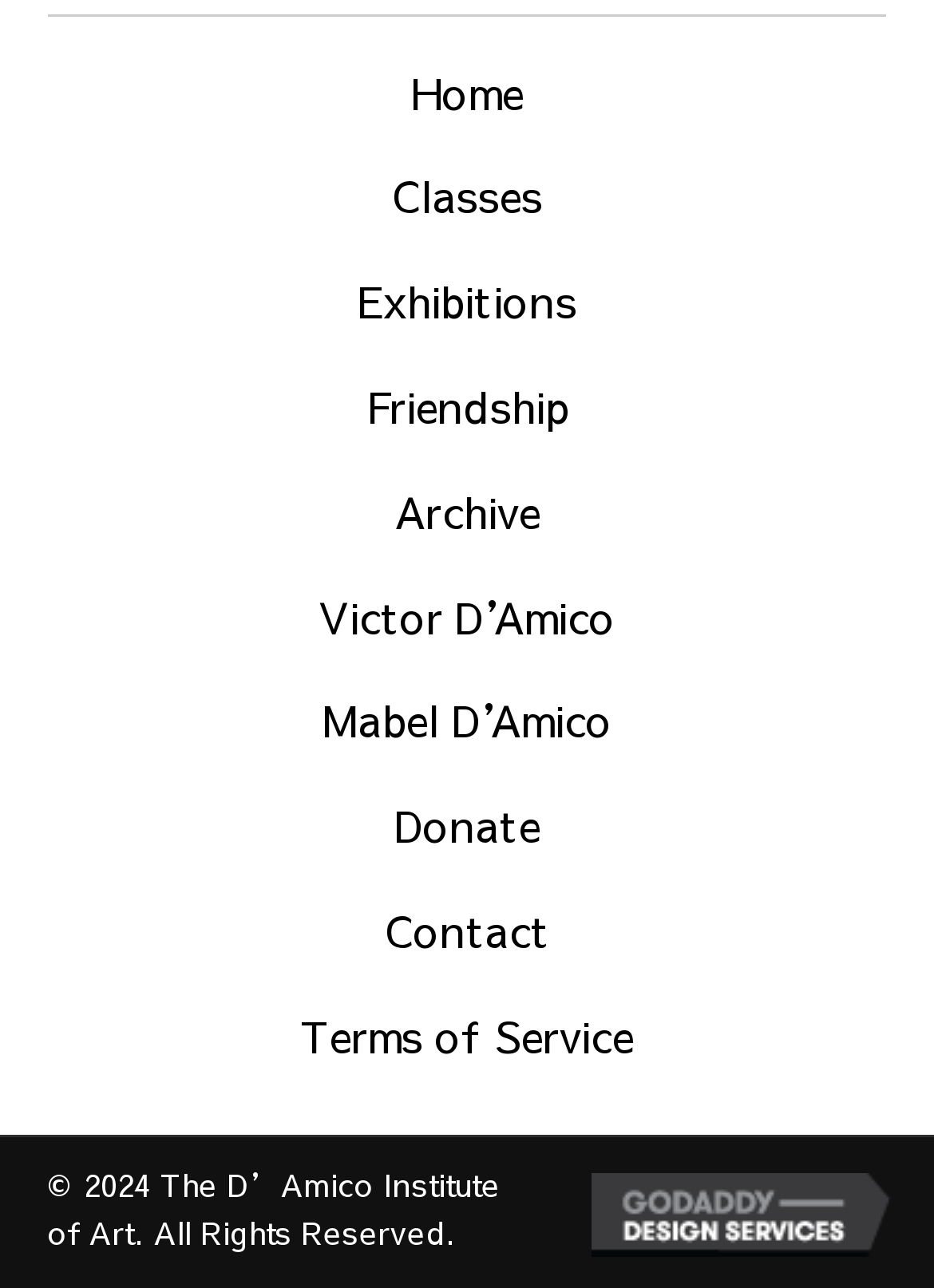Give a succinct answer to this question in a single word or phrase: 
What is the copyright year?

2024